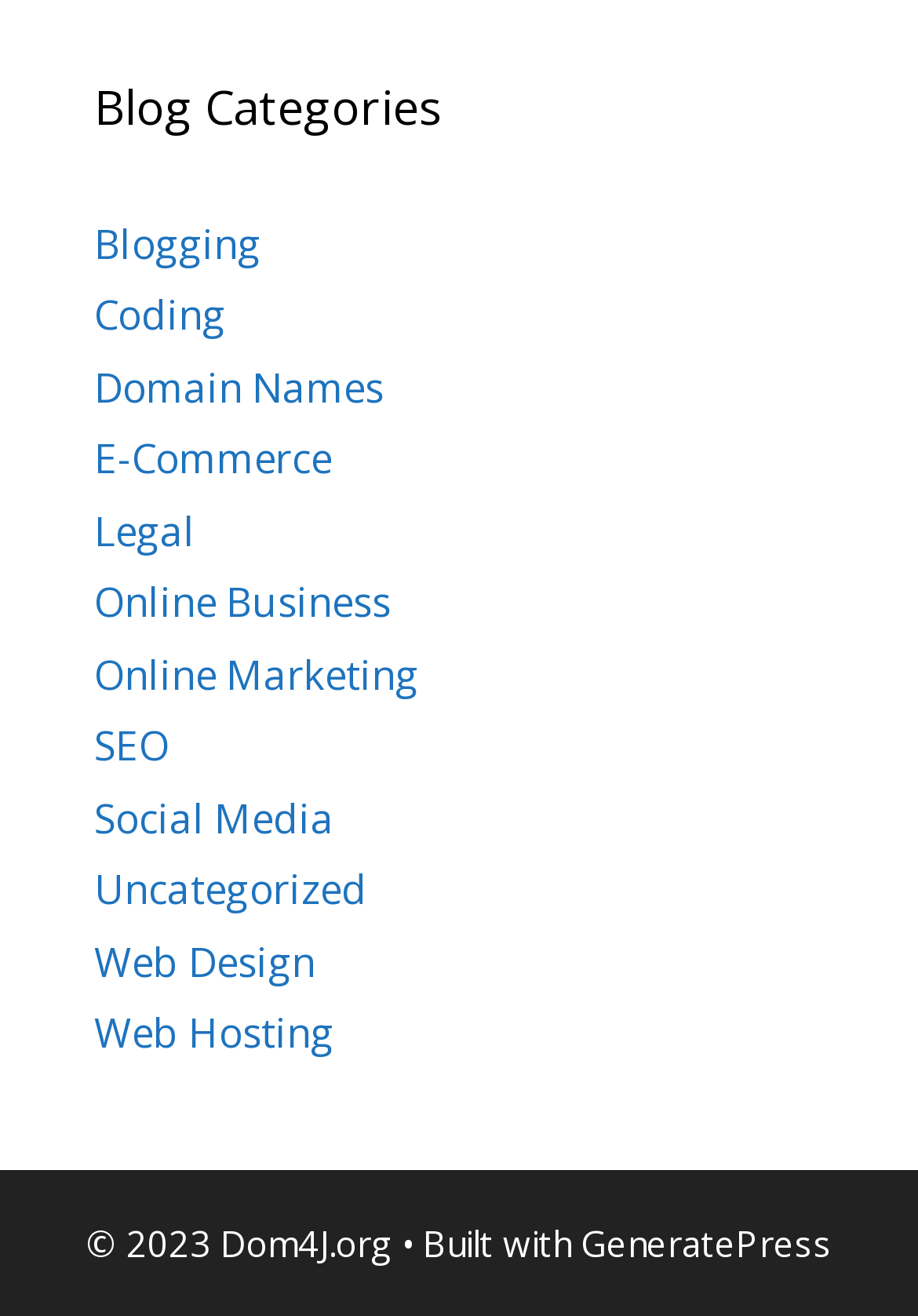Locate the coordinates of the bounding box for the clickable region that fulfills this instruction: "visit GeneratePress".

[0.632, 0.927, 0.906, 0.962]